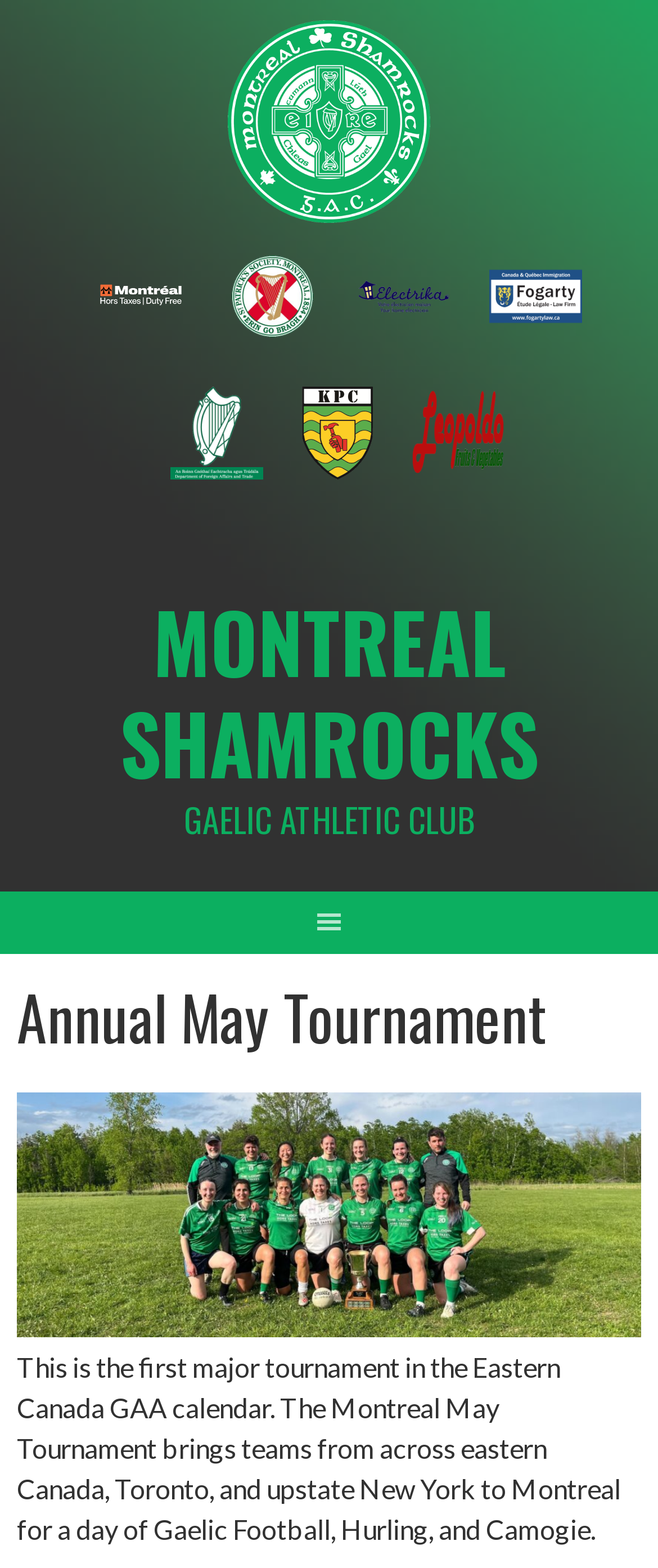Based on the provided description, "title="Irish Department of Foreign Affairs"", find the bounding box of the corresponding UI element in the screenshot.

[0.259, 0.247, 0.4, 0.306]